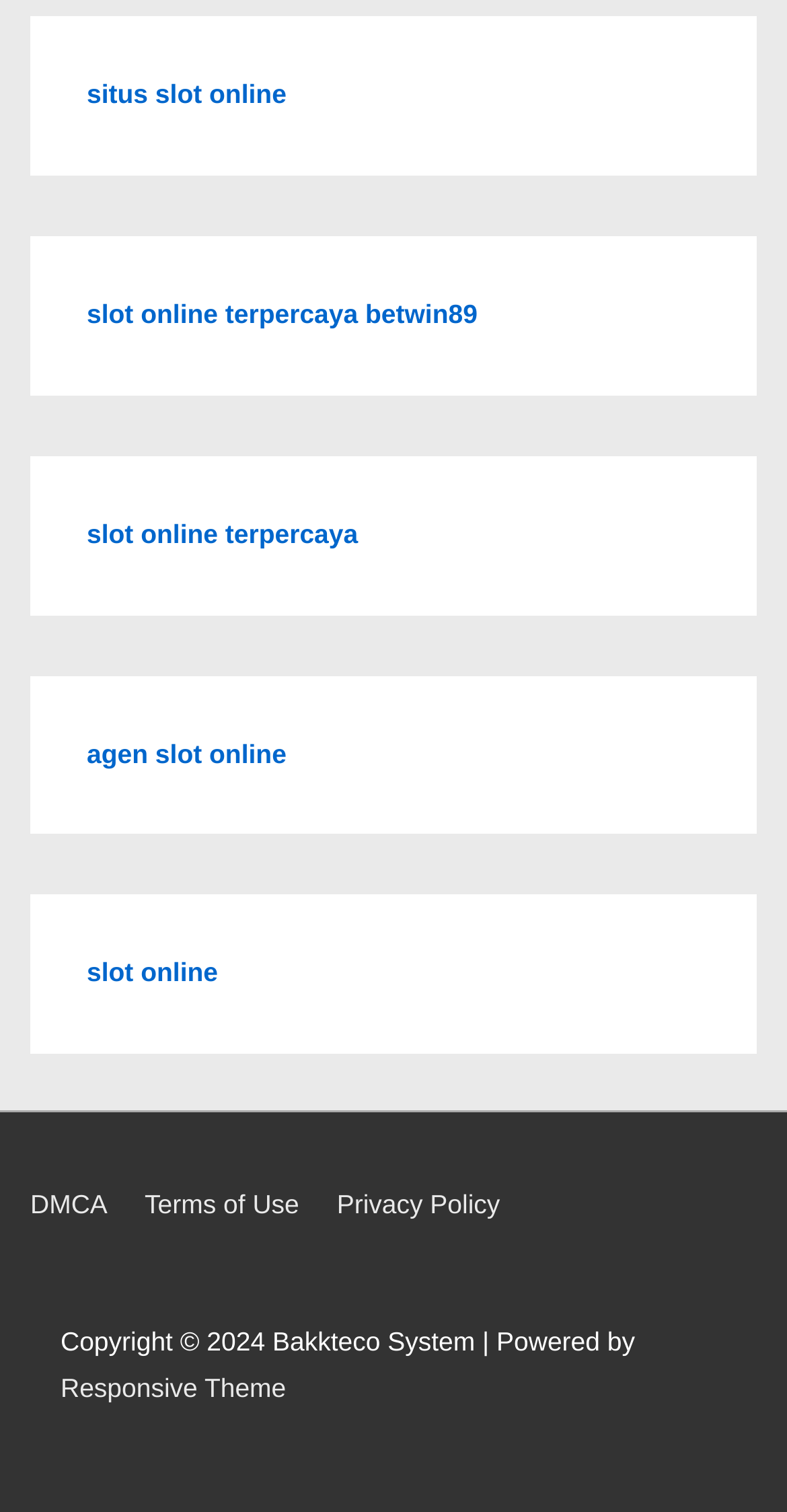Identify and provide the bounding box coordinates of the UI element described: "Terms of Use". The coordinates should be formatted as [left, top, right, bottom], with each number being a float between 0 and 1.

[0.184, 0.786, 0.38, 0.806]